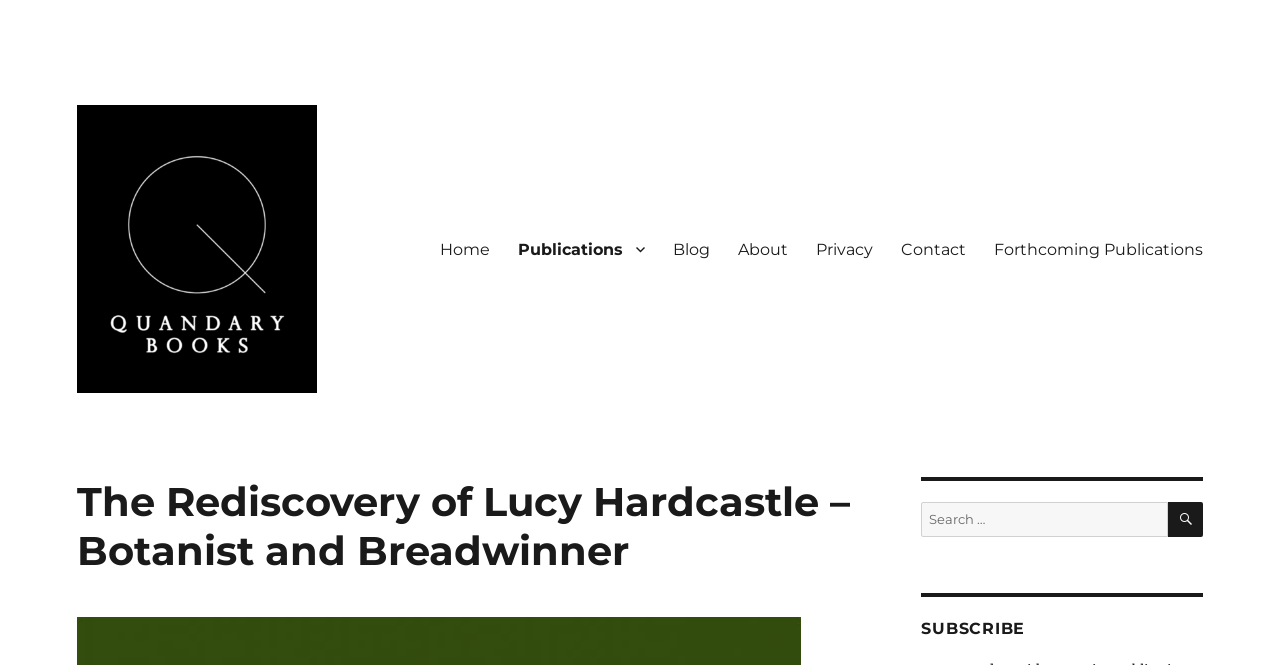Locate the bounding box coordinates of the area you need to click to fulfill this instruction: 'go to Quandary Books homepage'. The coordinates must be in the form of four float numbers ranging from 0 to 1: [left, top, right, bottom].

[0.06, 0.158, 0.248, 0.591]